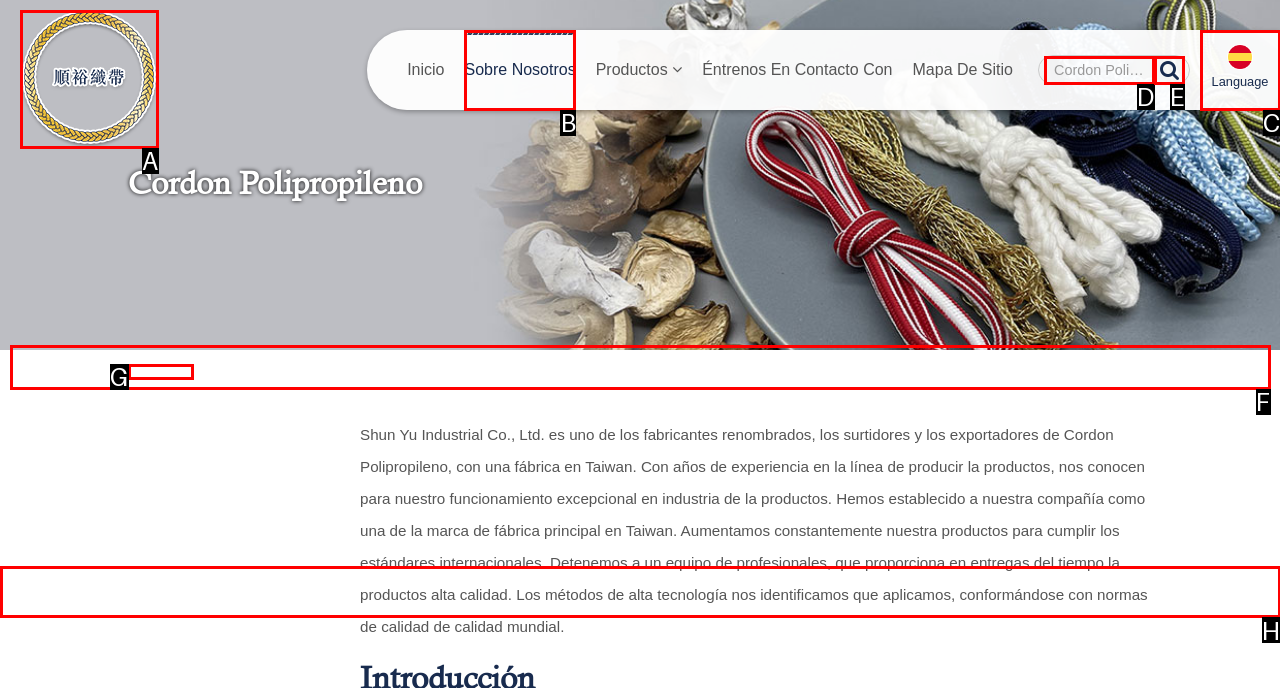Identify the correct choice to execute this task: Contact the company
Respond with the letter corresponding to the right option from the available choices.

H